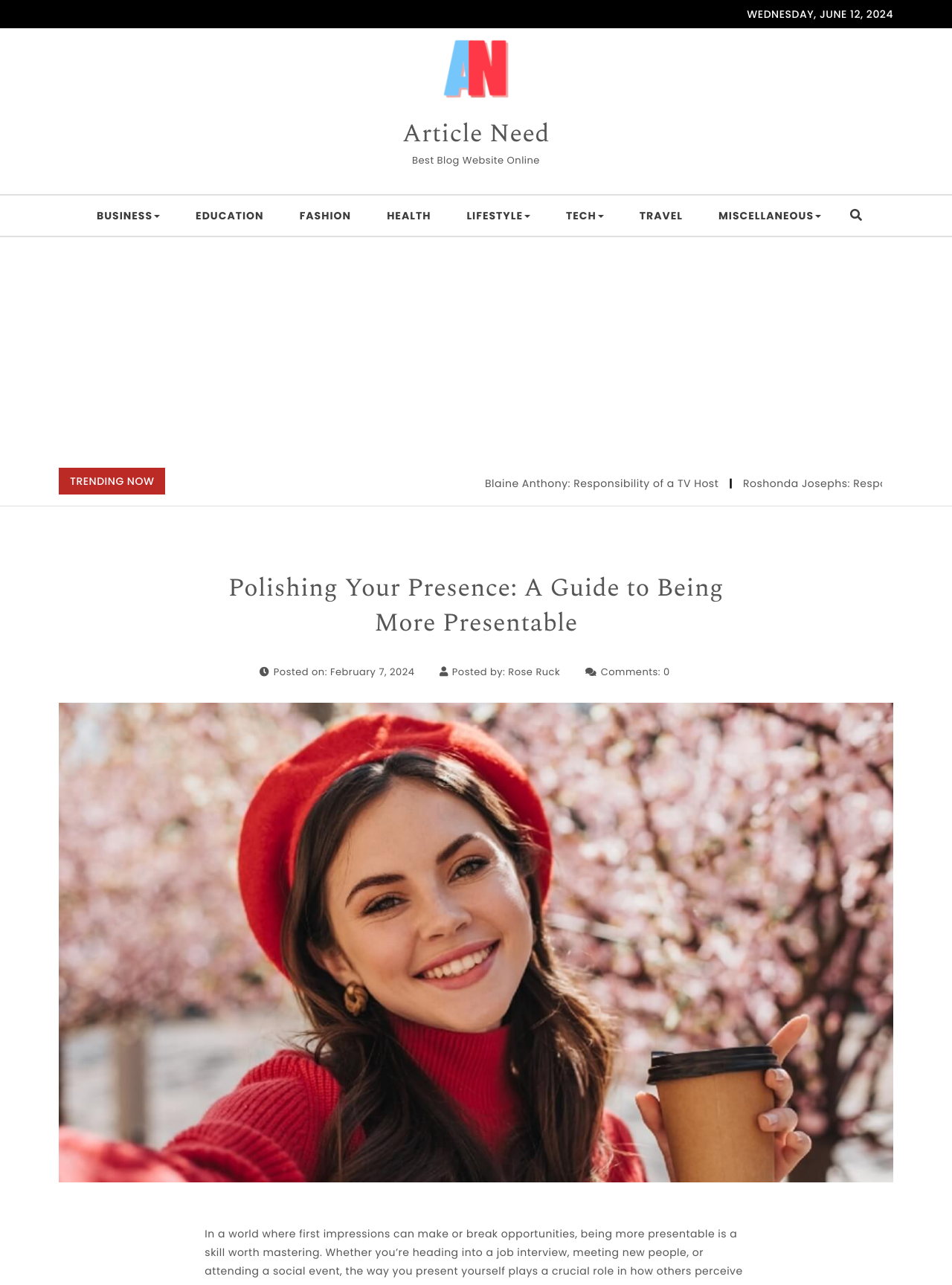Give a short answer using one word or phrase for the question:
What is the topic of the trending article?

Blaine Anthony